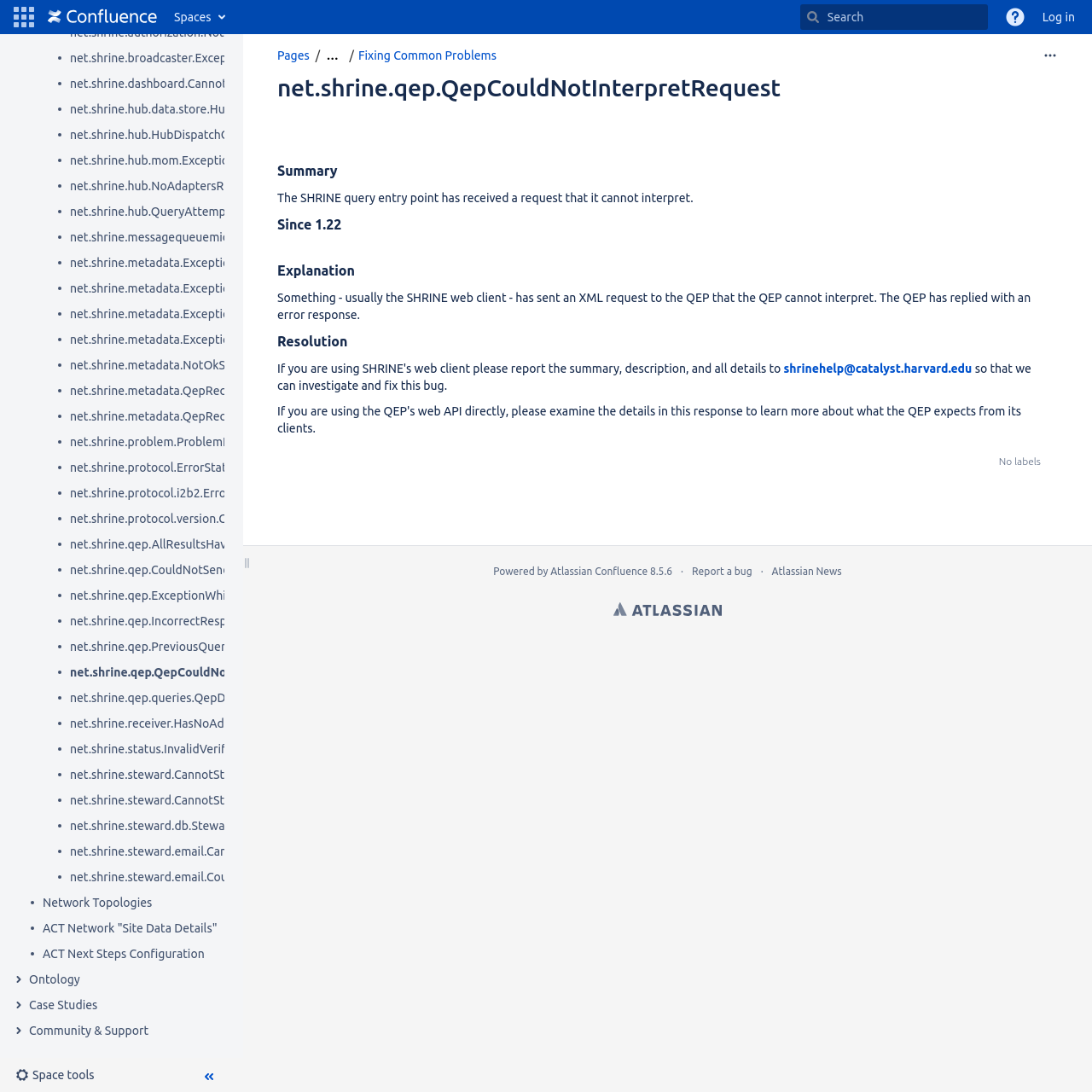Using the webpage screenshot, locate the HTML element that fits the following description and provide its bounding box: "Fixing Common Problems".

[0.328, 0.045, 0.455, 0.057]